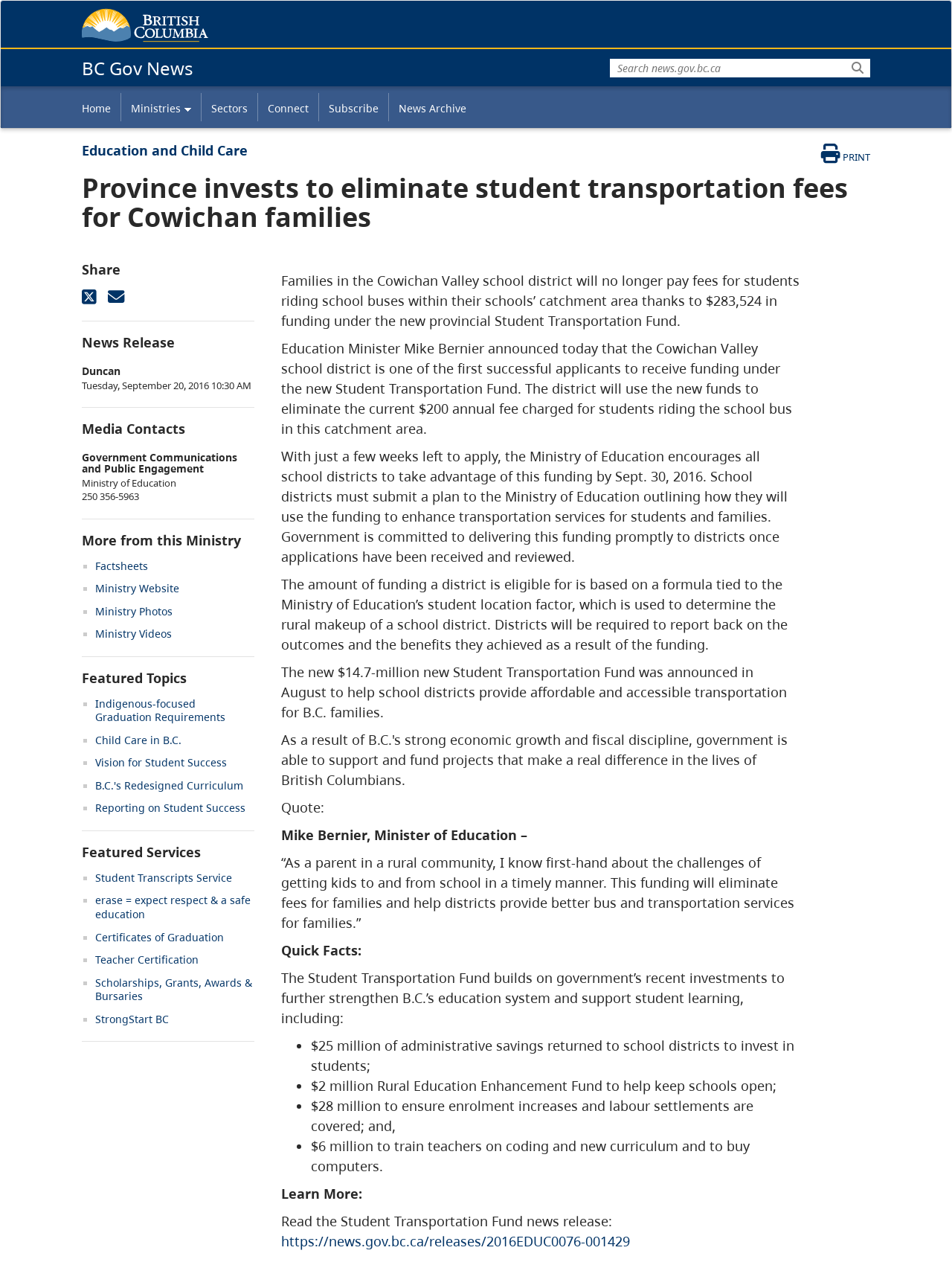Please locate the bounding box coordinates of the element that needs to be clicked to achieve the following instruction: "Go to Home page". The coordinates should be four float numbers between 0 and 1, i.e., [left, top, right, bottom].

[0.086, 0.074, 0.127, 0.096]